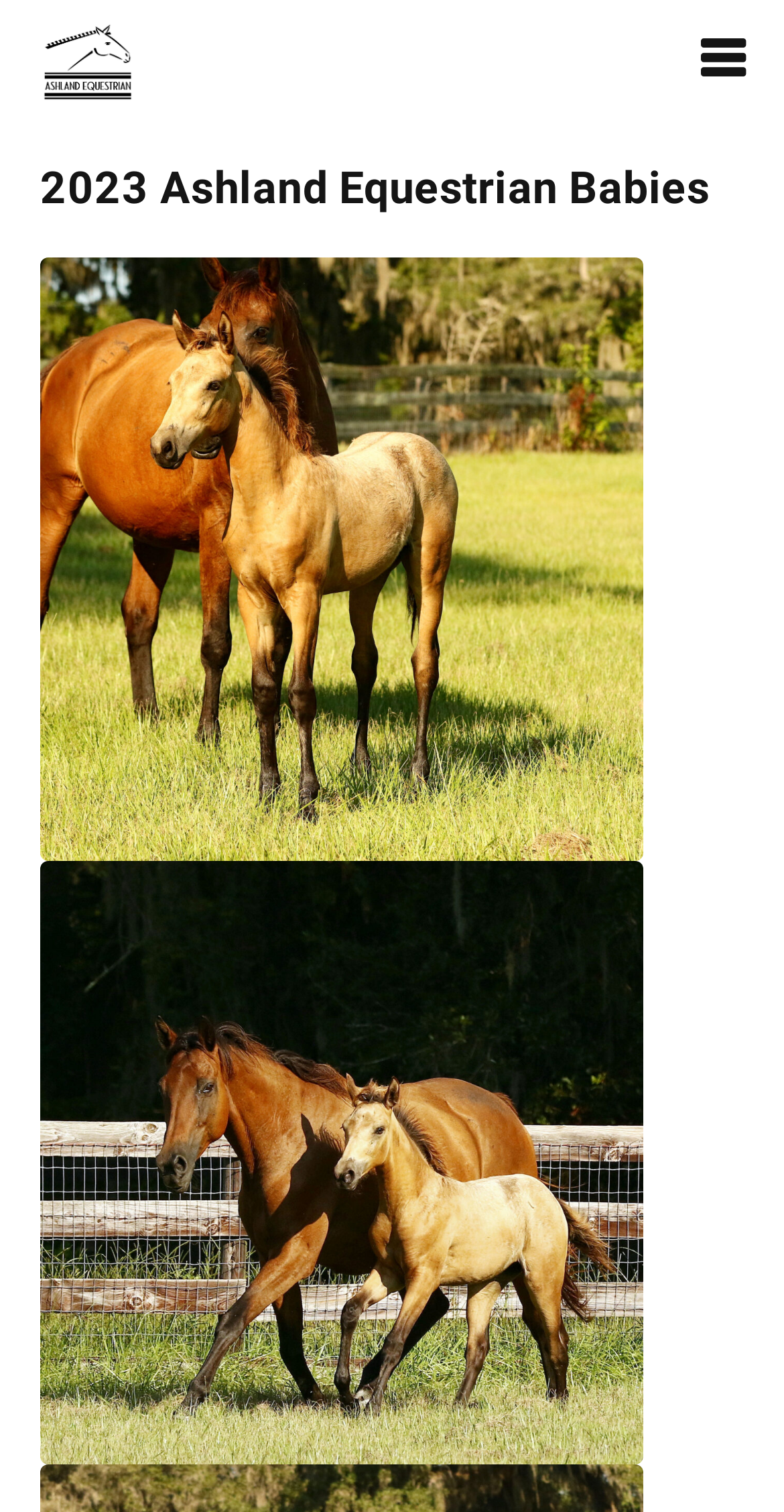Identify and extract the main heading from the webpage.

2023 Ashland Equestrian Babies